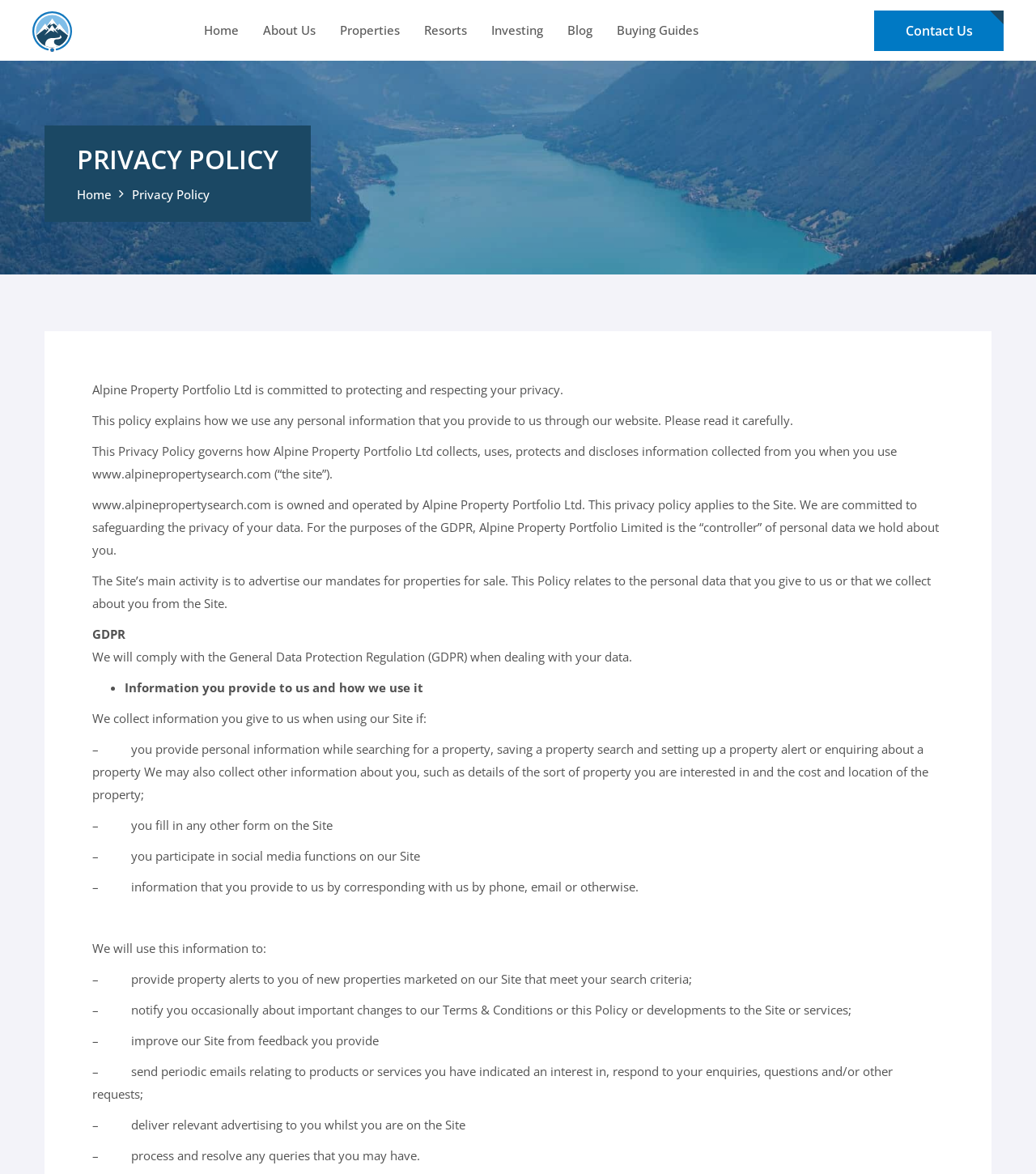Find the bounding box coordinates of the clickable element required to execute the following instruction: "view JOIN US". Provide the coordinates as four float numbers between 0 and 1, i.e., [left, top, right, bottom].

None